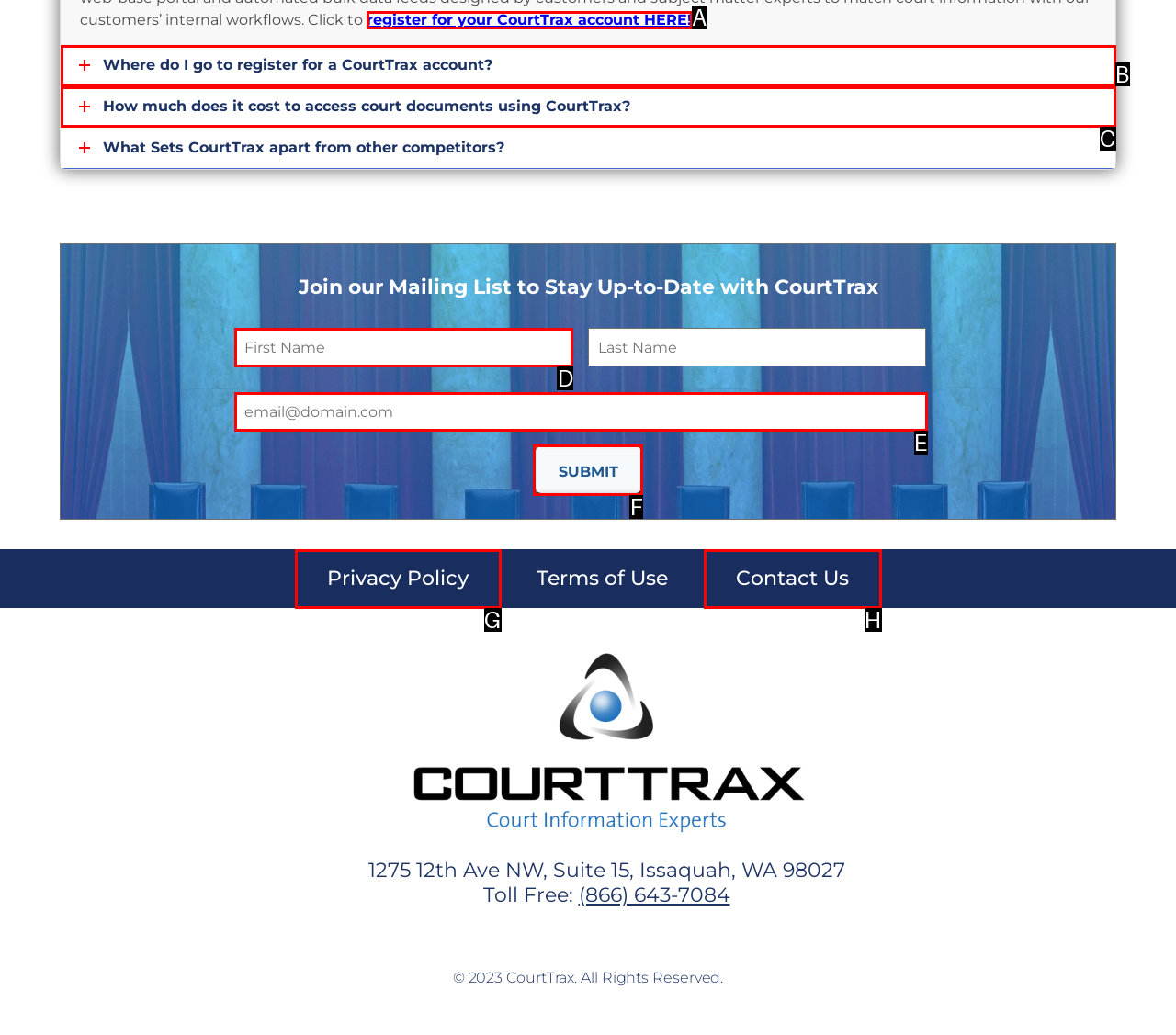Given the description: value="Submit", identify the HTML element that fits best. Respond with the letter of the correct option from the choices.

F